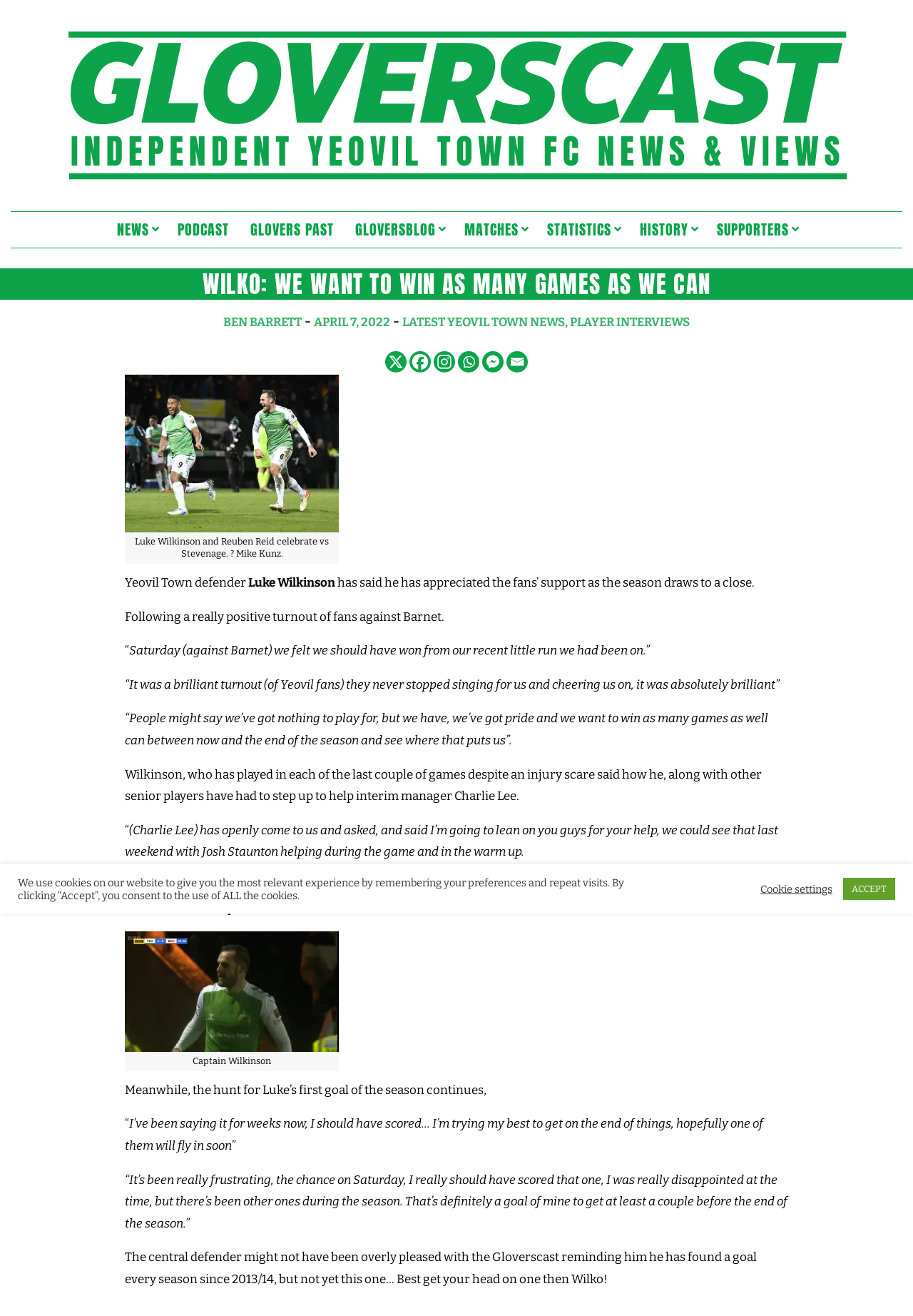Please answer the following question using a single word or phrase: 
What is the name of the opponent team mentioned in the article?

Barnet